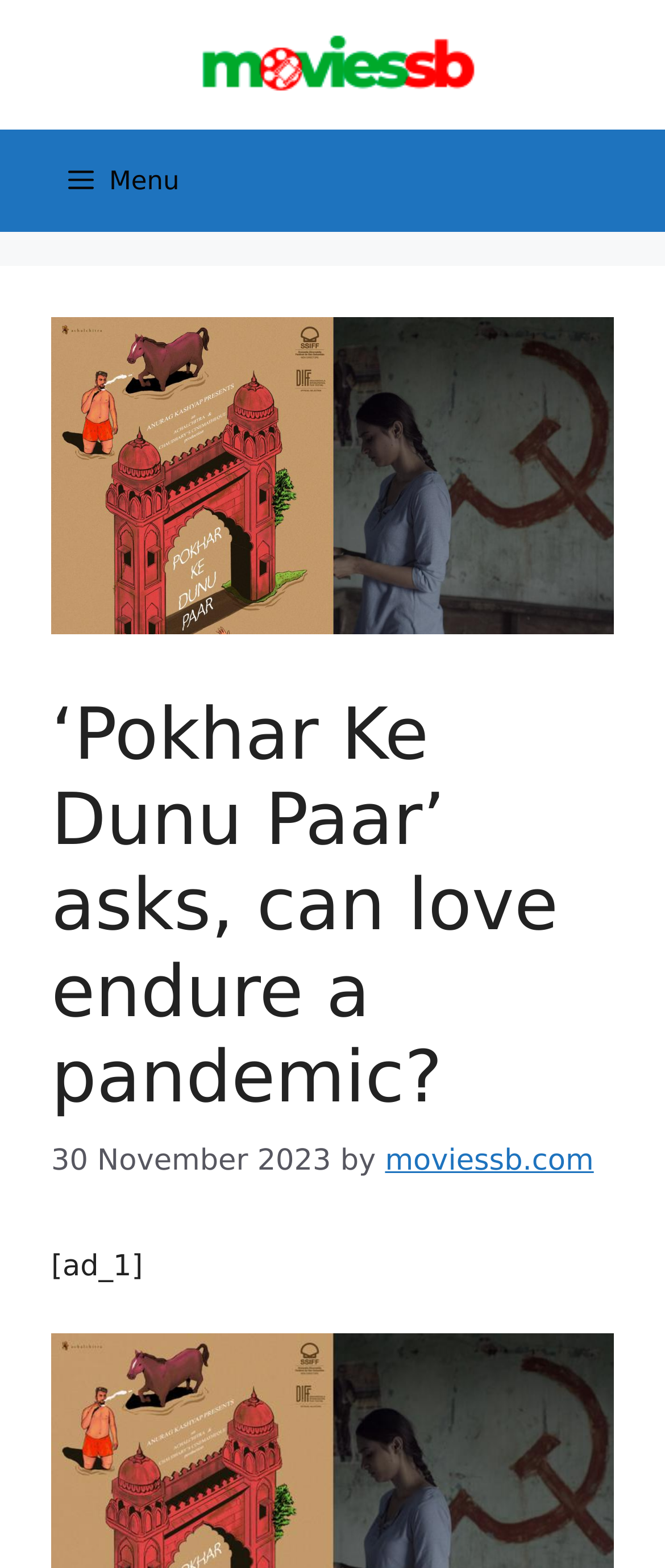Explain the webpage in detail.

The webpage is about an article titled "‘Pokhar Ke Dunu Paar’ asks, can love endure a pandemic?" which is prominently displayed at the top of the page. Below the title, there is a navigation menu labeled "Primary" that spans the entire width of the page. On the left side of the navigation menu, there is a button labeled "Menu" that can be expanded to reveal more options.

Below the navigation menu, the main content of the page is divided into a header section and an article section. The header section contains the title of the article again, along with the date "30 November 2023" and the author's name, which is linked to the website "moviessb.com". 

There is a small advertisement or promotional text "[ad_1]" located at the bottom left of the main content area. The banner at the very top of the page is labeled "Site" and spans the entire width of the page, with a link in the middle.